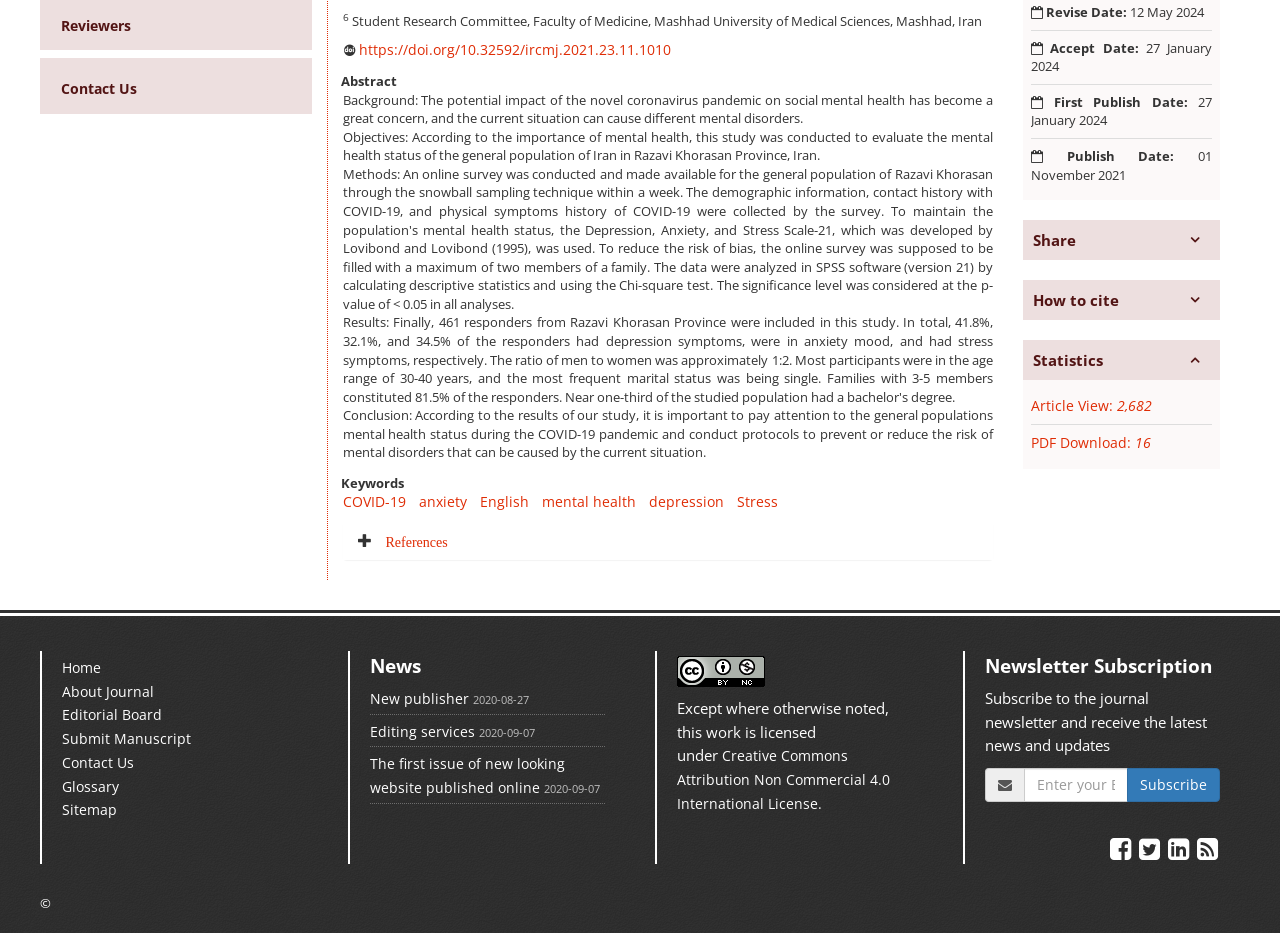For the following element description, predict the bounding box coordinates in the format (top-left x, top-left y, bottom-right x, bottom-right y). All values should be floating point numbers between 0 and 1. Description: Article View: 2,682

[0.806, 0.425, 0.9, 0.445]